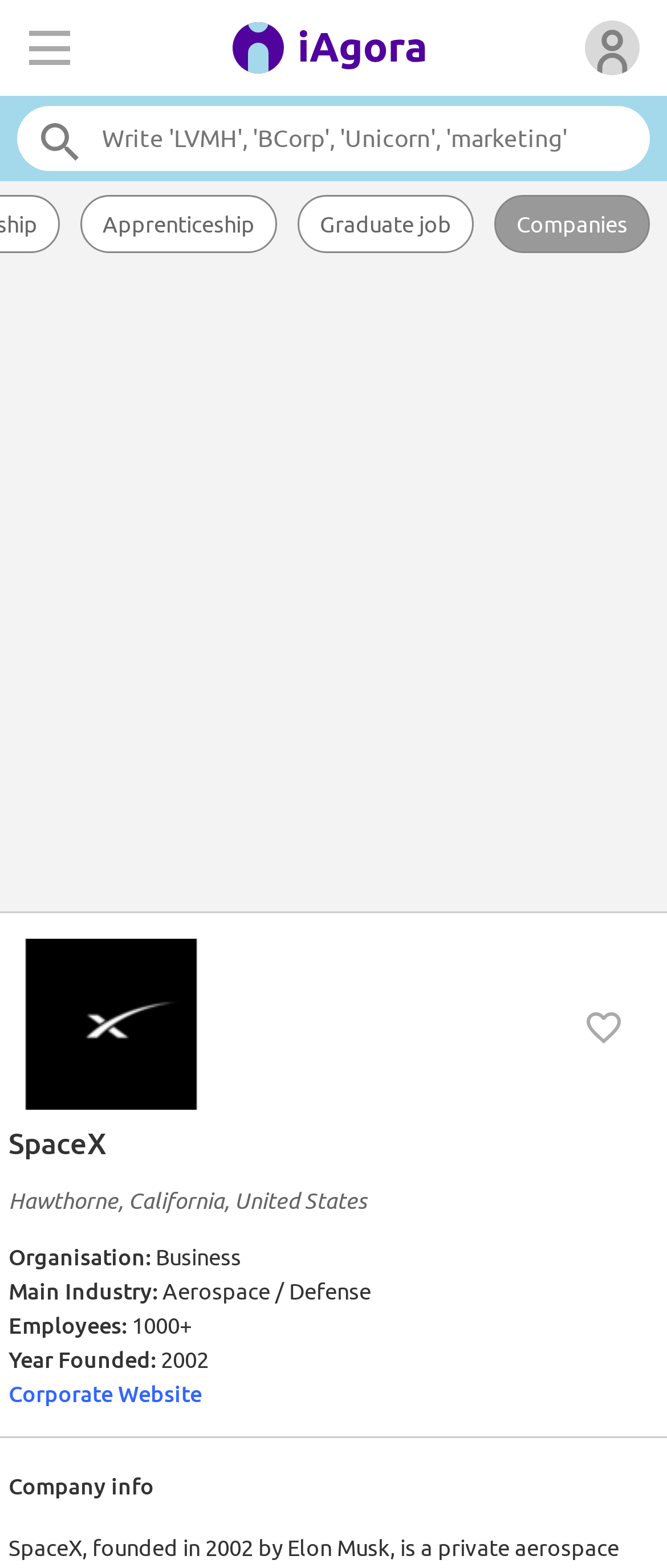Predict the bounding box for the UI component with the following description: "Corporate Website".

[0.013, 0.88, 0.303, 0.898]